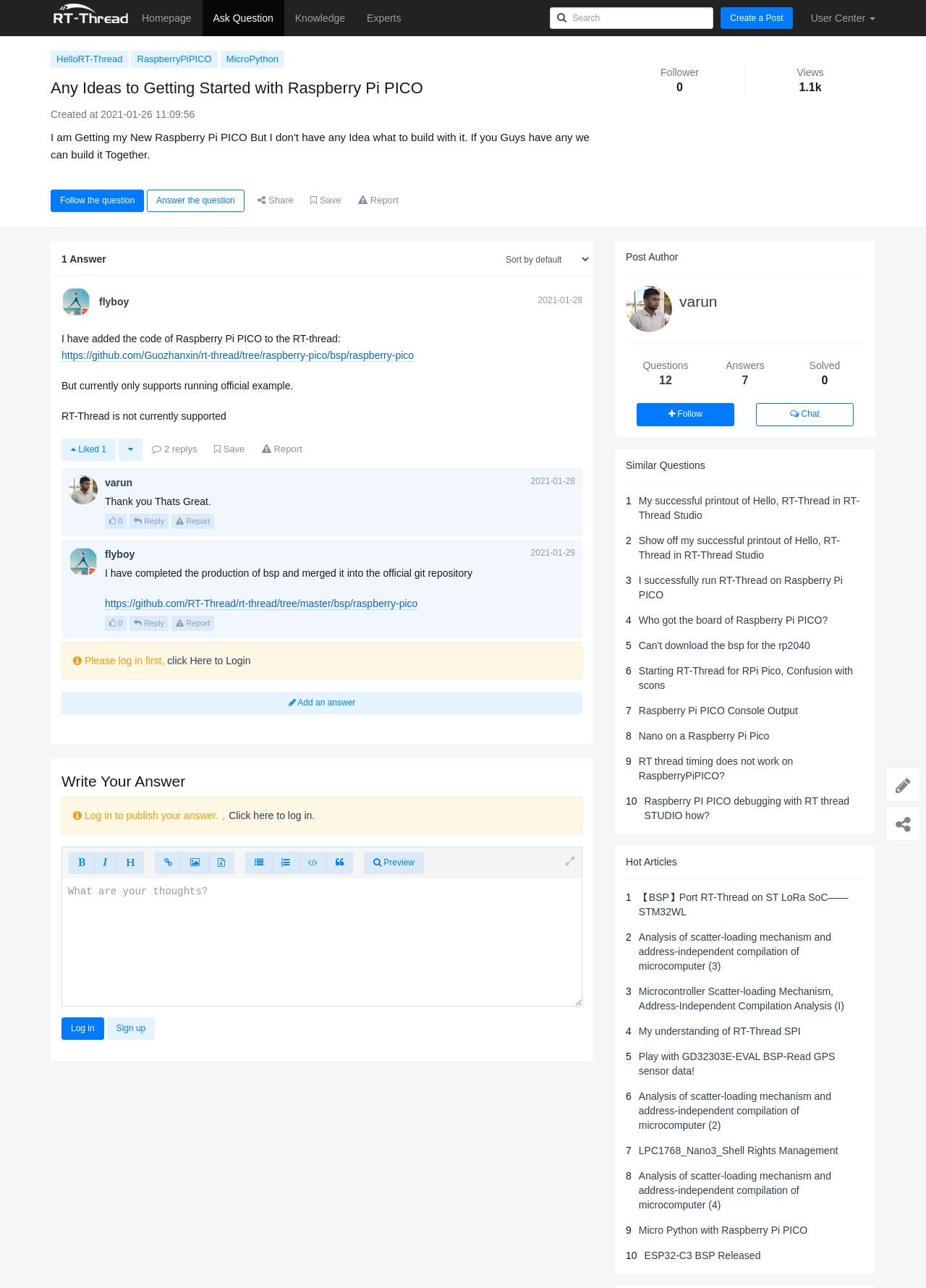What is the date of the first reply?
Look at the webpage screenshot and answer the question with a detailed explanation.

The date of the first reply is 2021-01-28, which is indicated by the StaticText '2021-01-28' above the first reply content.